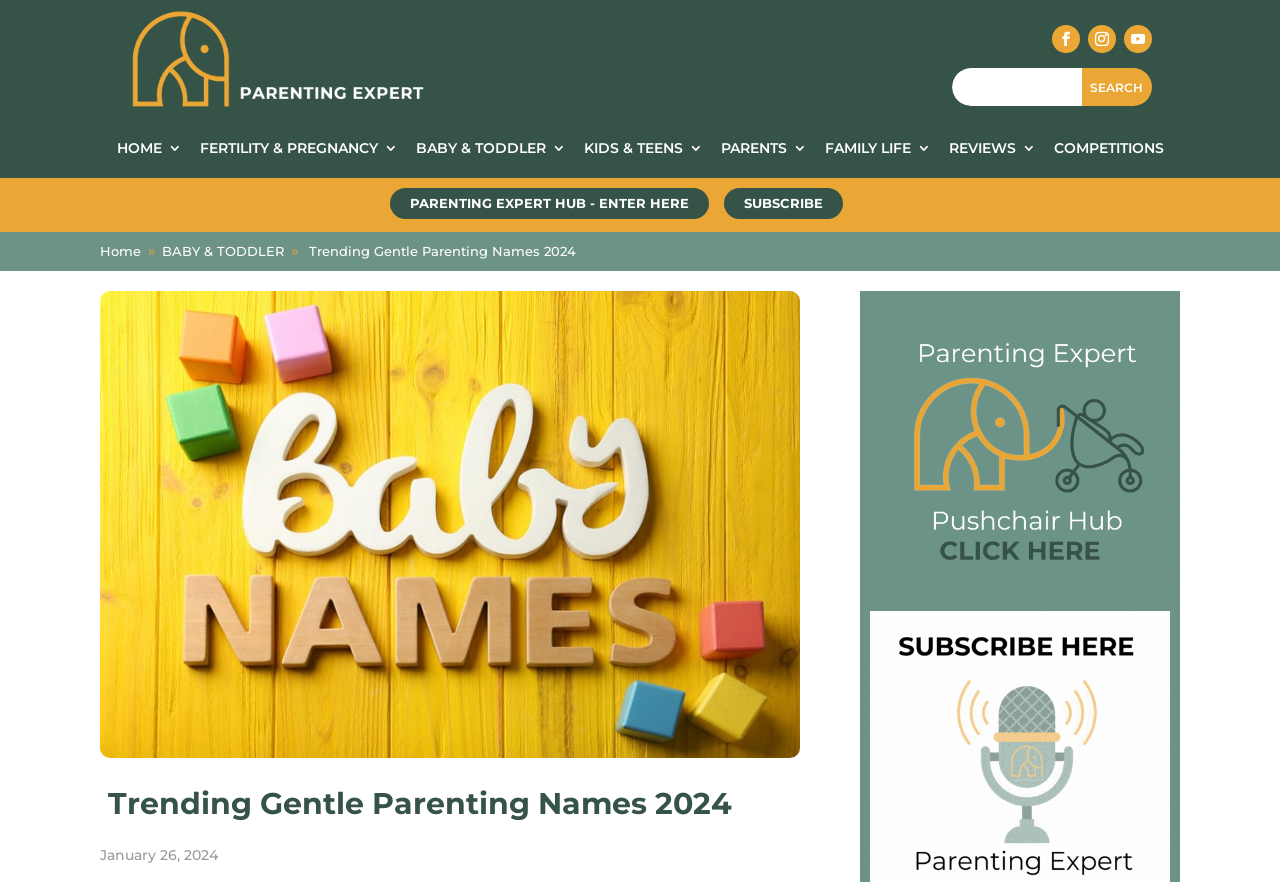Explain the webpage's design and content in an elaborate manner.

The webpage is about trending gentle parenting names for 2024, as indicated by the title "Trending Gentle Parenting Names 2024 | Parenting Expert". At the top left, there is a logo of "Parenting Expert" accompanied by a link to the website. 

On the top right, there are three social media links represented by icons. Below these icons, there is a search bar with a textbox and a "Search" button. 

The main navigation menu is located below the search bar, with links to various sections such as "HOME", "FERTILITY & PREGNANCY", "BABY & TODDLER", "KIDS & TEENS", "PARENTS", "FAMILY LIFE", "REVIEWS", and "COMPETITIONS". 

In the middle of the page, there is a prominent link to the "PARENTING EXPERT HUB - ENTER HERE" and a "SUBSCRIBE" link. 

Below these links, there is a section with a "Home" link, a number "9", and a "BABY & TODDLER" link. The title "Trending Gentle Parenting Names 2024" is displayed prominently in this section. 

On the left side of the page, there is a large image that takes up most of the vertical space. Above this image, there is a heading with the same title "Trending Gentle Parenting Names 2024" and a date "January 26, 2024". 

At the bottom of the page, there is an advertisement for "Pushchair Hub Advert" with an image.